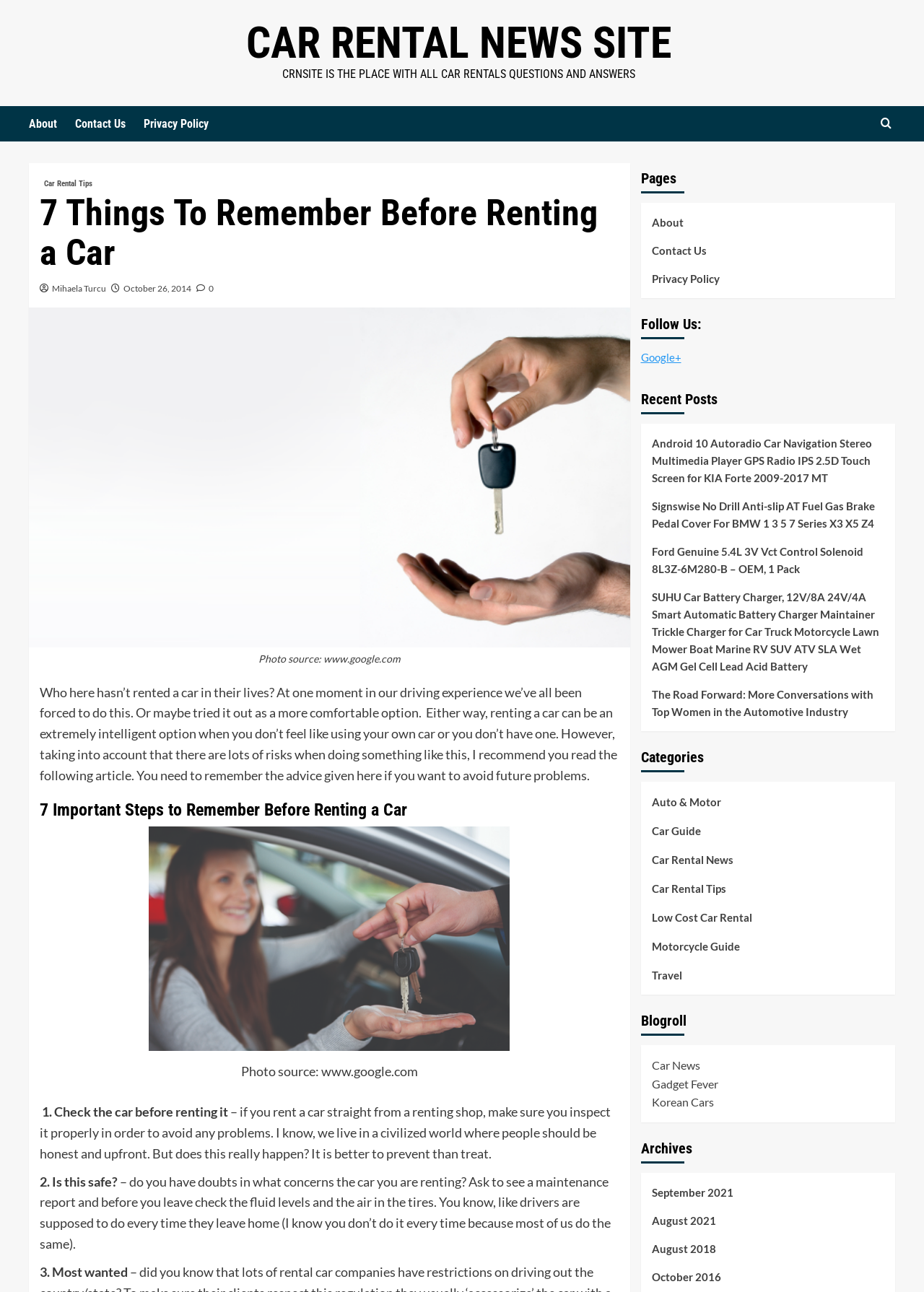Answer this question using a single word or a brief phrase:
Who wrote the article?

Mihaela Turcu